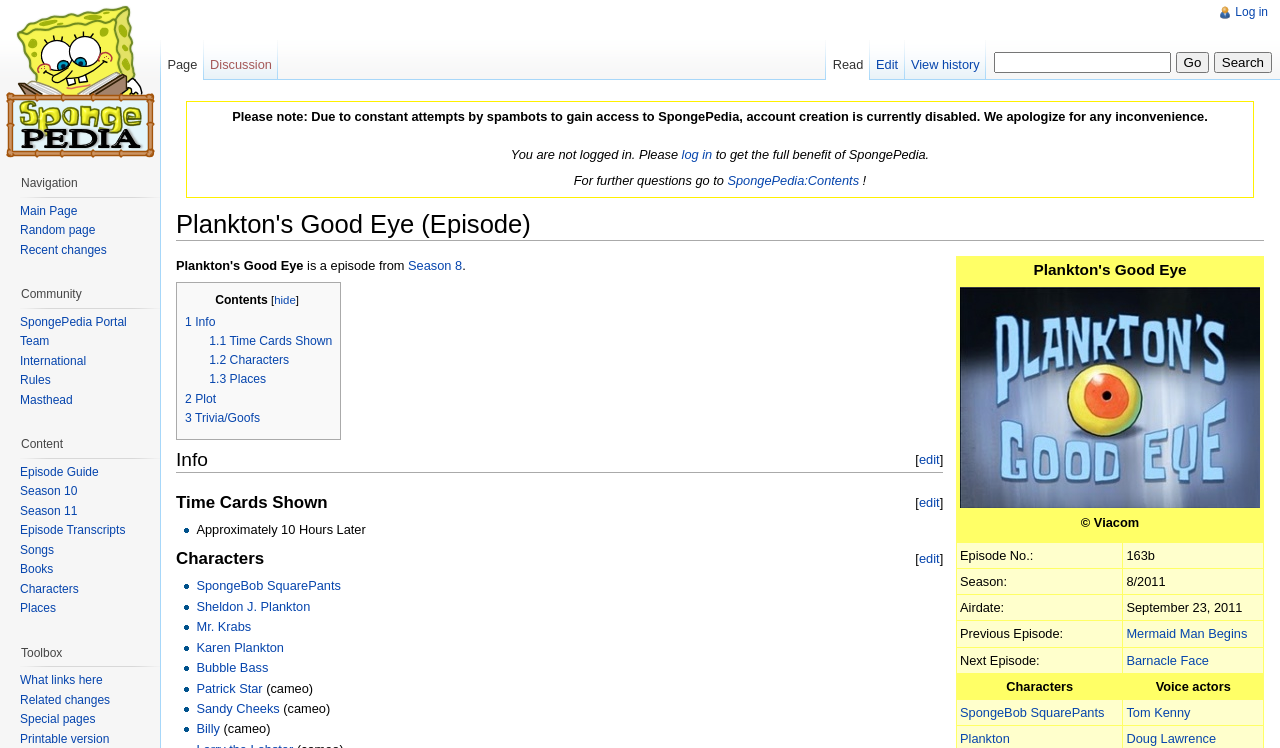Kindly provide the bounding box coordinates of the section you need to click on to fulfill the given instruction: "Contact us via email".

None